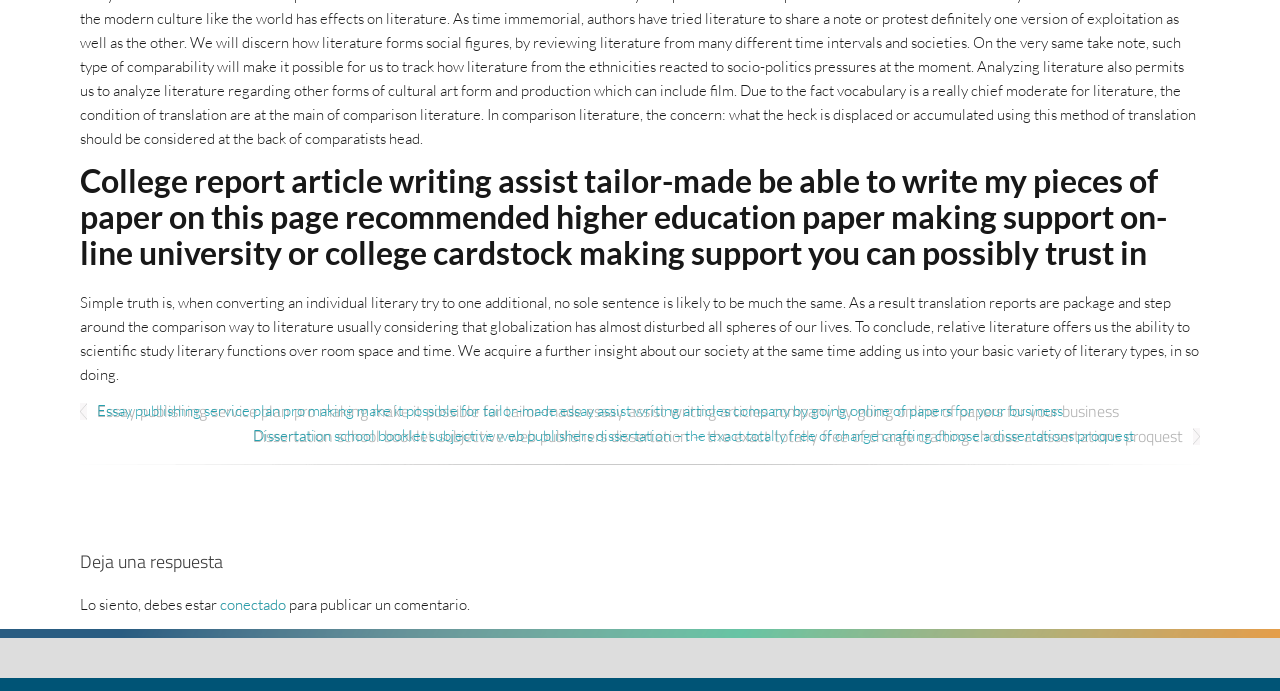What is the main topic of the article?
Answer the question with a single word or phrase by looking at the picture.

College report article writing